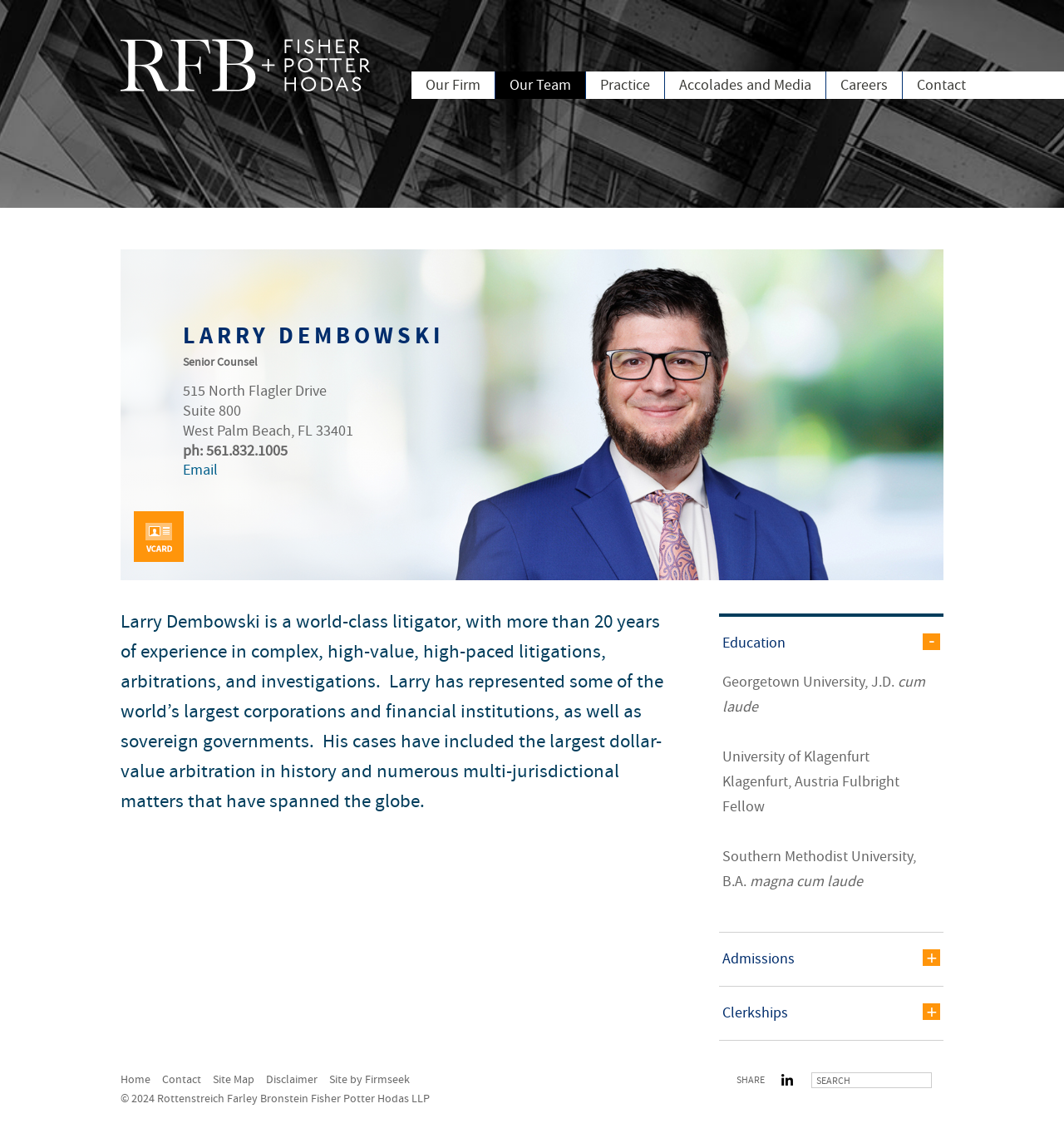Could you locate the bounding box coordinates for the section that should be clicked to accomplish this task: "Click on the 'Our Firm' link".

[0.387, 0.063, 0.465, 0.087]